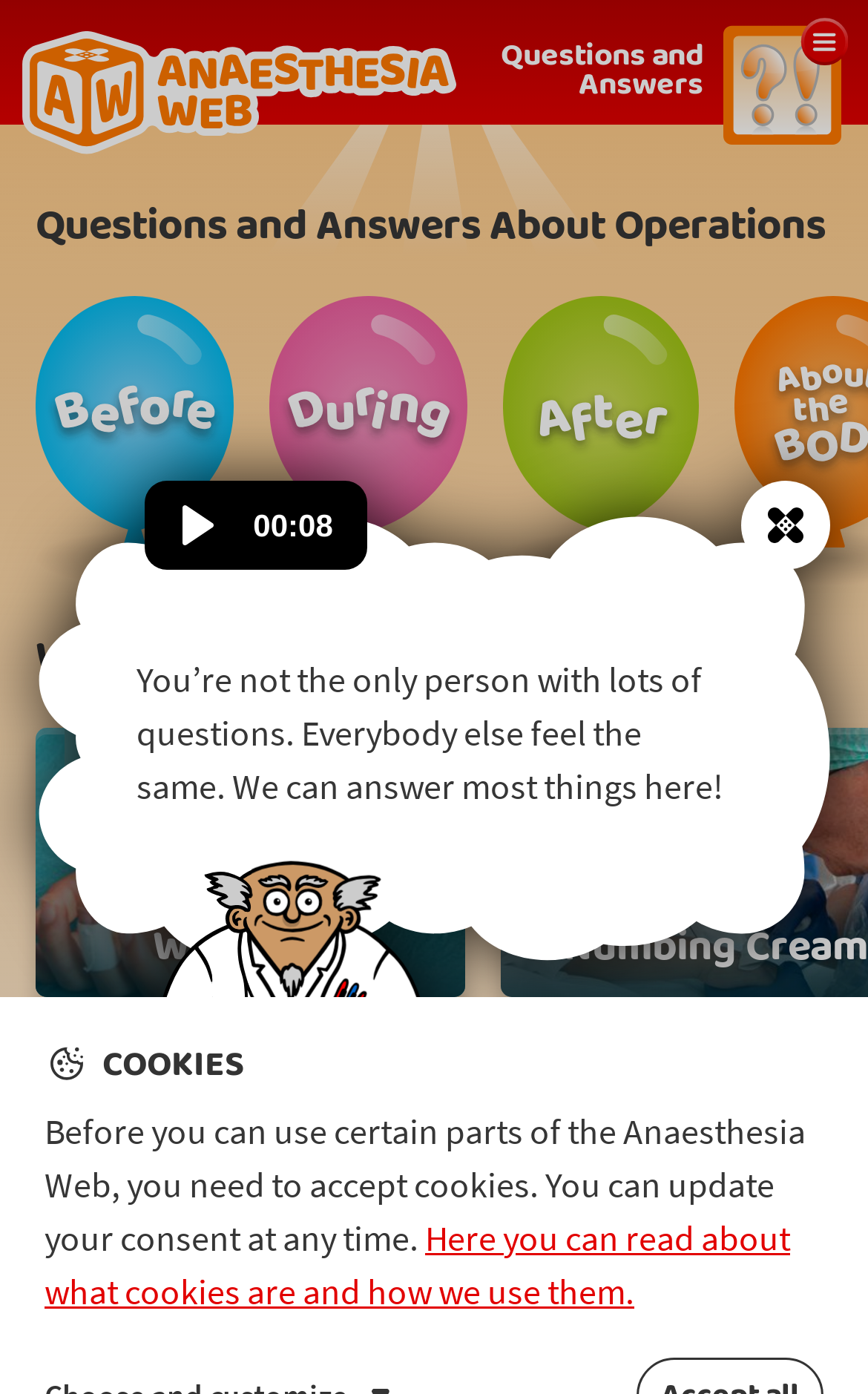Locate the bounding box coordinates of the area that needs to be clicked to fulfill the following instruction: "Show menu". The coordinates should be in the format of four float numbers between 0 and 1, namely [left, top, right, bottom].

[0.831, 0.018, 0.969, 0.104]